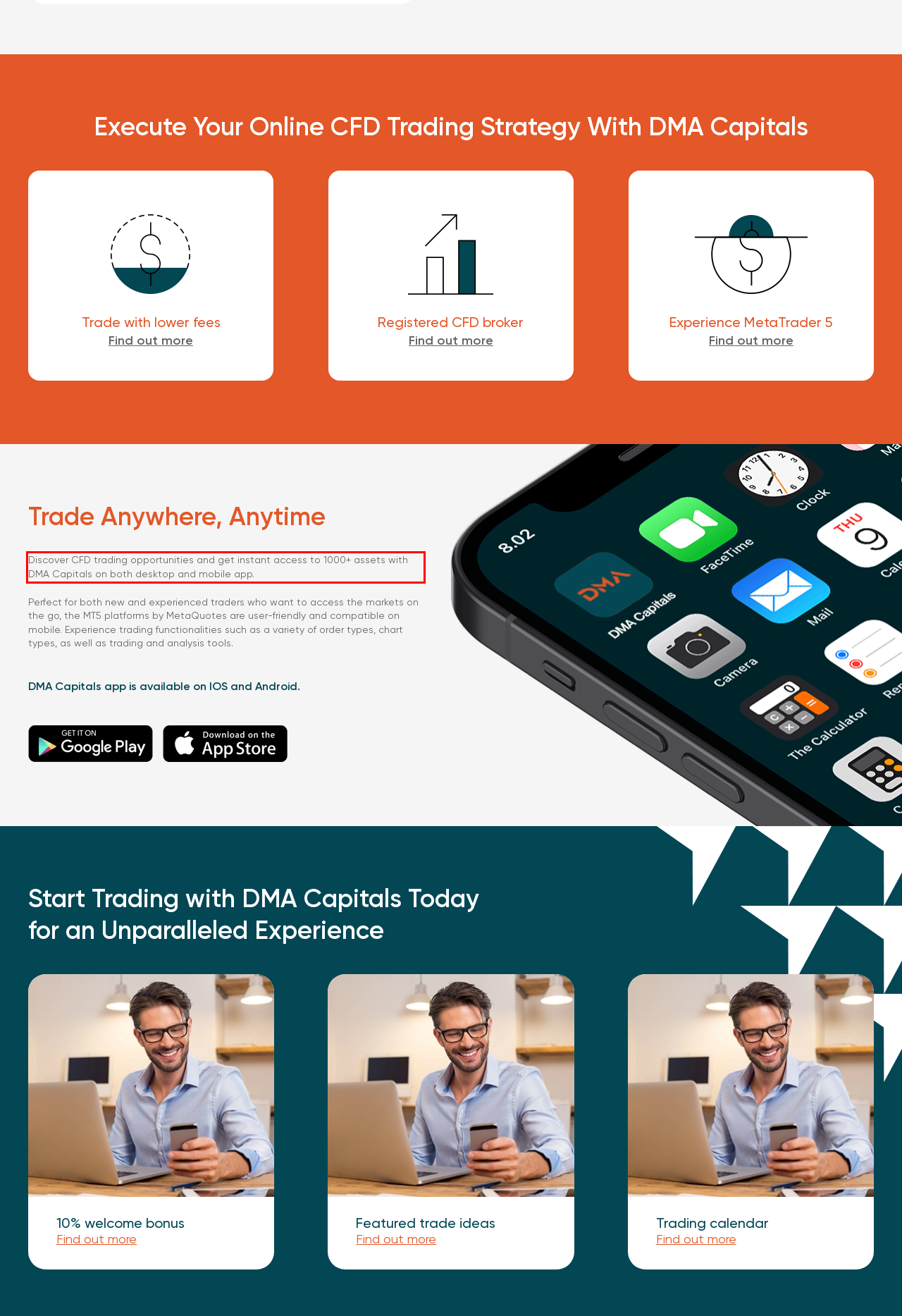You are given a screenshot of a webpage with a UI element highlighted by a red bounding box. Please perform OCR on the text content within this red bounding box.

Discover CFD trading opportunities and get instant access to 1000+ assets with DMA Capitals on both desktop and mobile app.